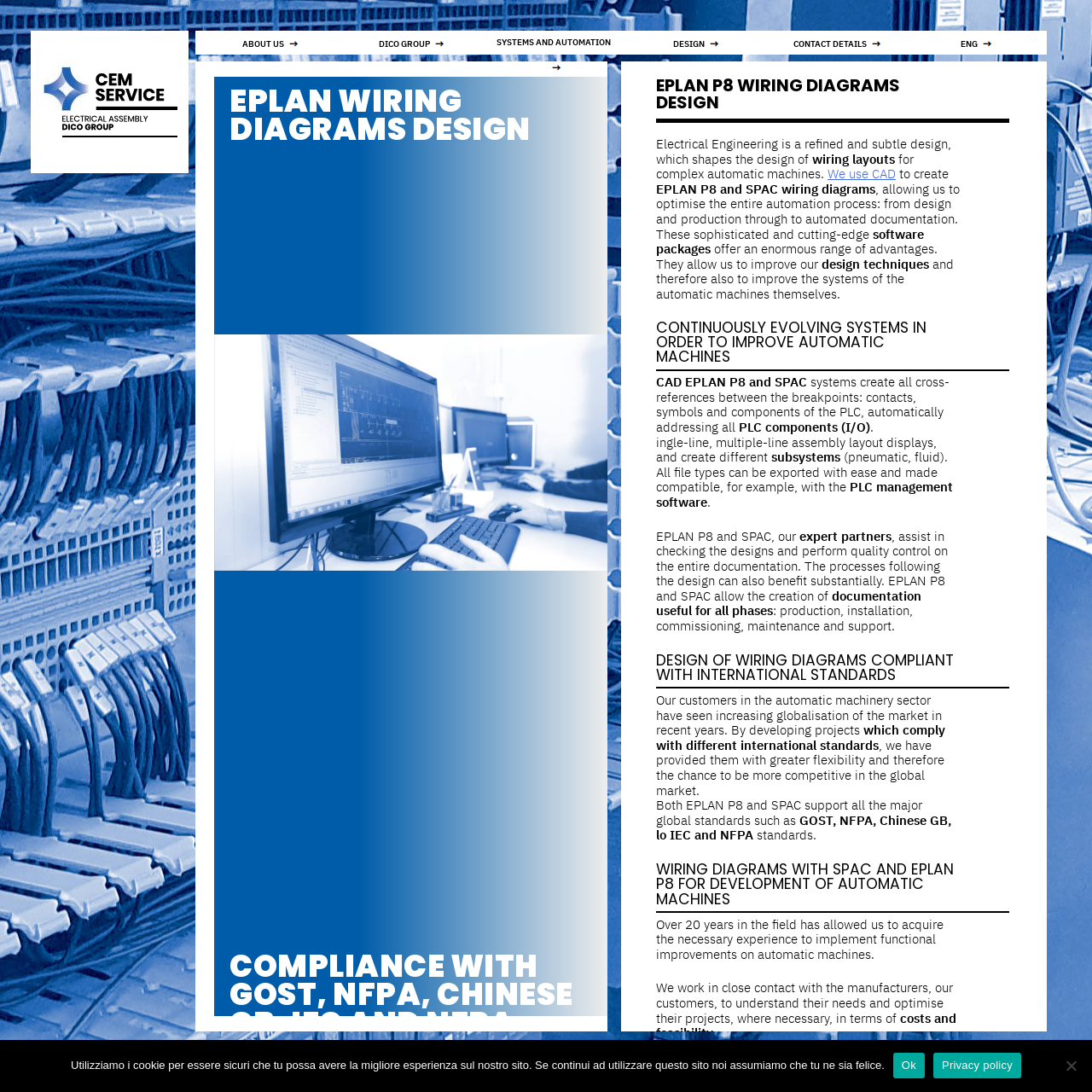What international standards are supported by EPLAN P8 and SPAC?
Answer the question with just one word or phrase using the image.

GOST, NFPA, Chinese GB, IEC and NFPA